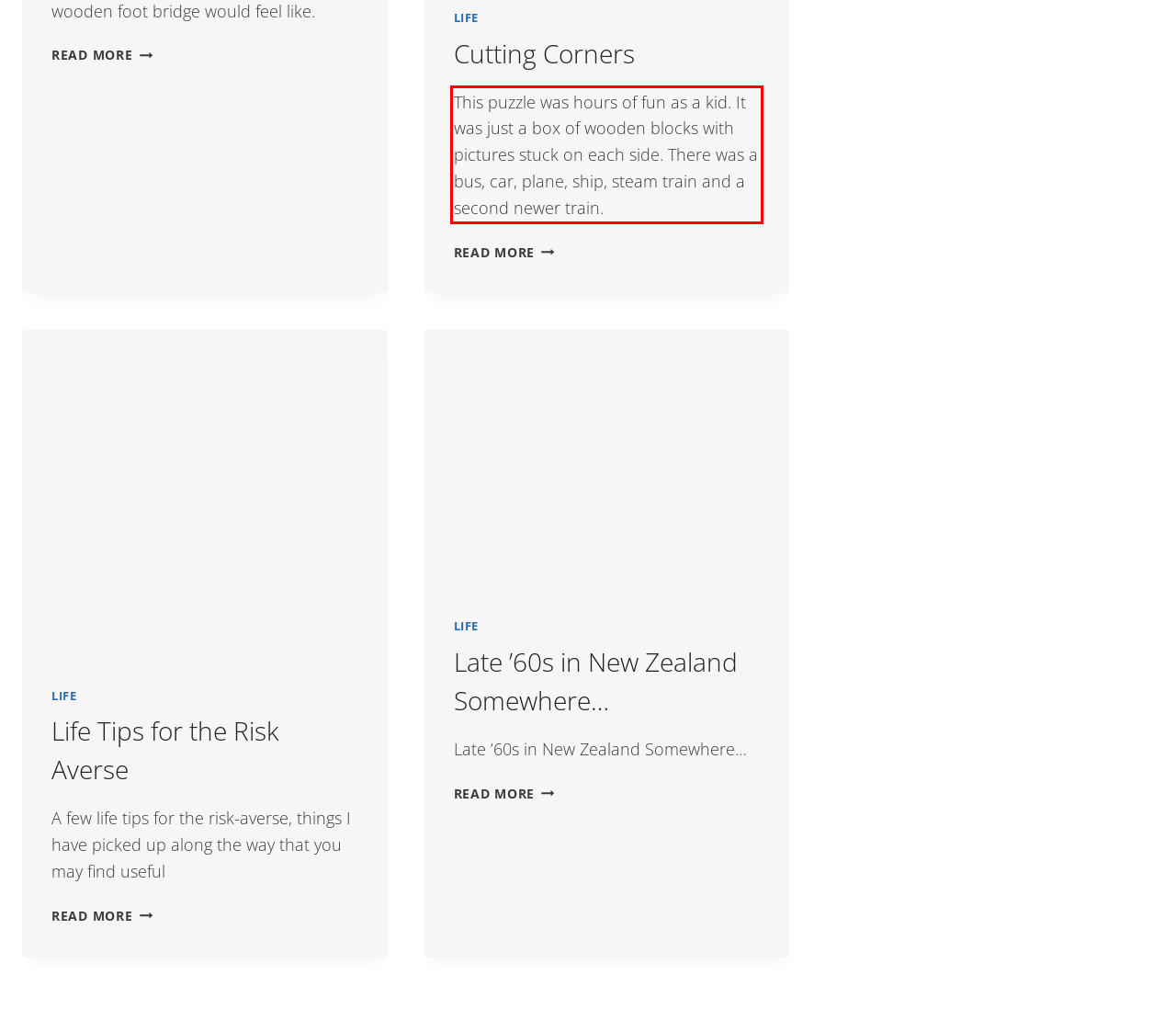Using the provided screenshot of a webpage, recognize the text inside the red rectangle bounding box by performing OCR.

This puzzle was hours of fun as a kid. It was just a box of wooden blocks with pictures stuck on each side. There was a bus, car, plane, ship, steam train and a second newer train.